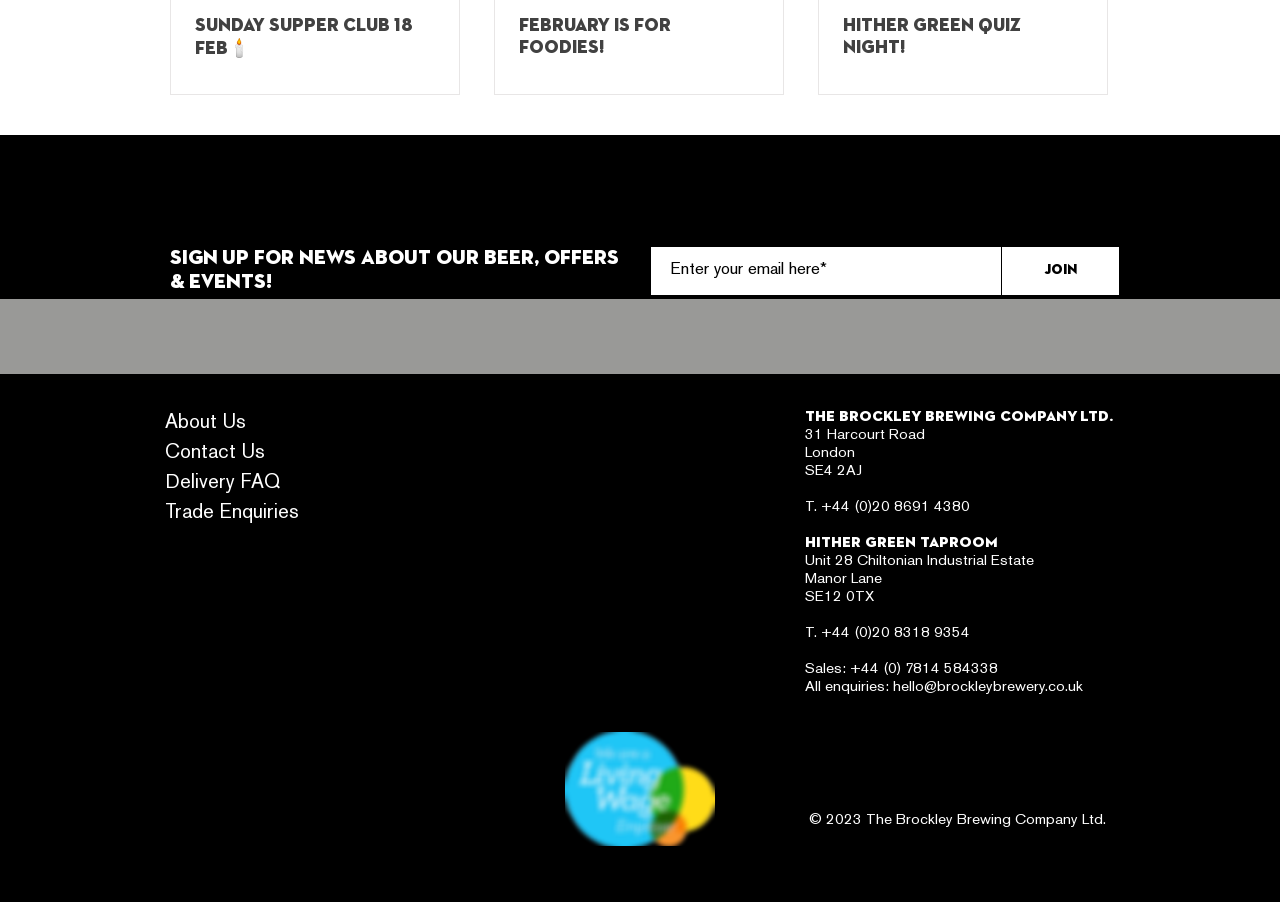Using the given description, provide the bounding box coordinates formatted as (top-left x, top-left y, bottom-right x, bottom-right y), with all values being floating point numbers between 0 and 1. Description: Join

[0.782, 0.272, 0.875, 0.327]